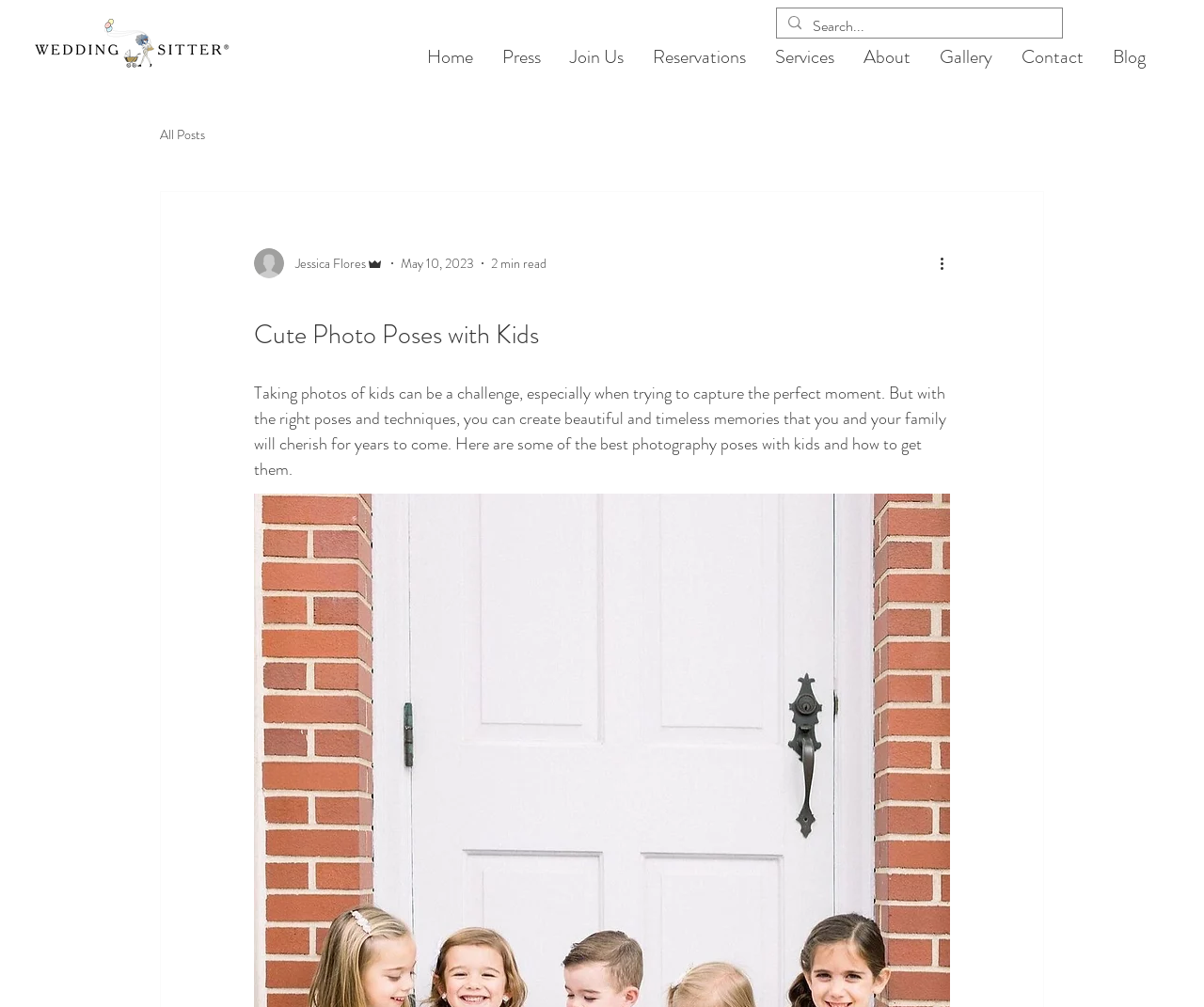Locate the bounding box coordinates of the clickable area to execute the instruction: "Search for something". Provide the coordinates as four float numbers between 0 and 1, represented as [left, top, right, bottom].

[0.675, 0.008, 0.849, 0.044]